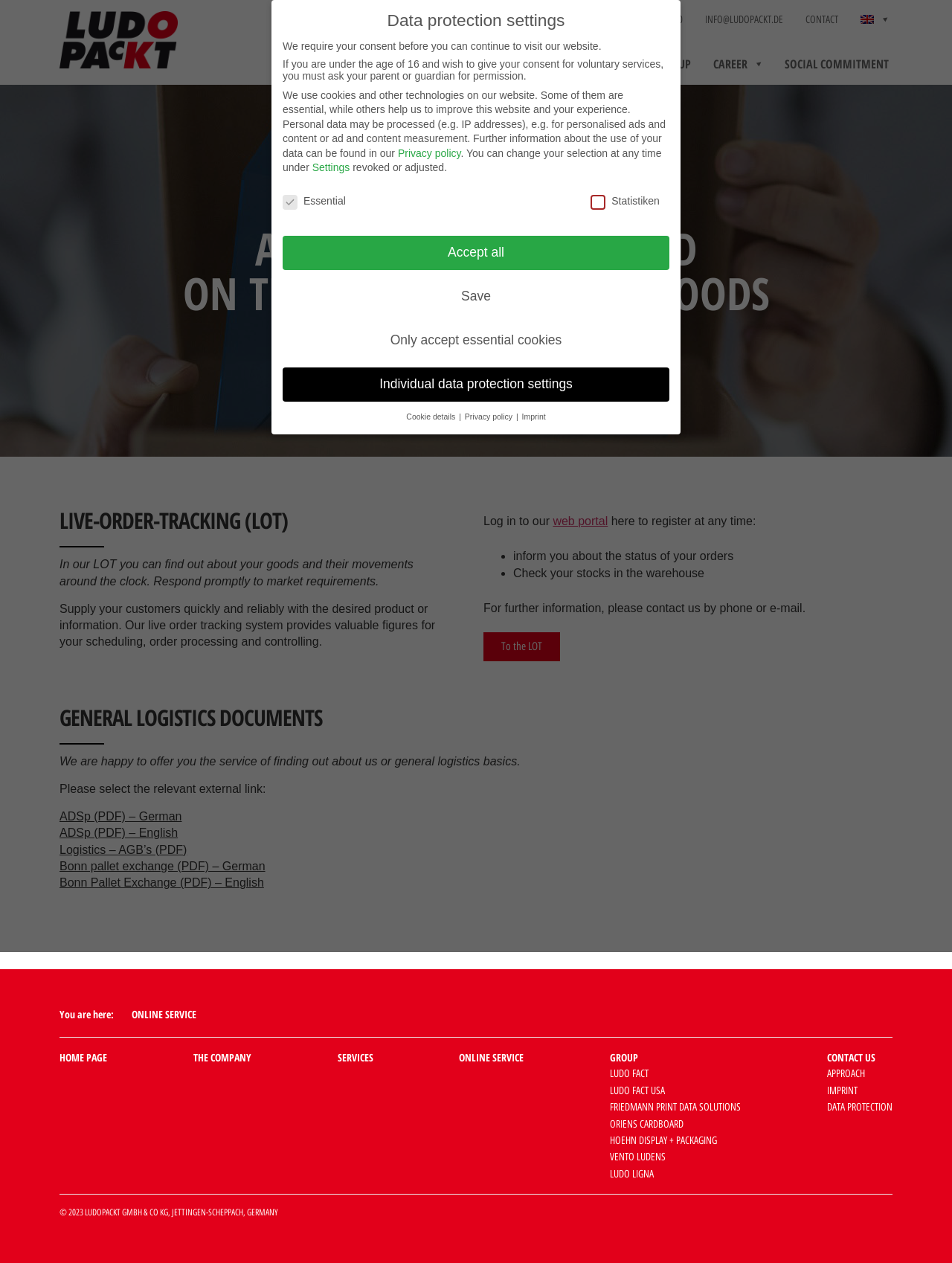What is the purpose of the LOT?
Look at the webpage screenshot and answer the question with a detailed explanation.

The purpose of the LOT (Live-Order-Tracking) can be inferred from the text on the webpage, which says 'In our LOT you can find out about your goods and their movements around the clock. Respond promptly to market requirements.' and 'Check your stocks in the warehouse'. This suggests that the LOT is a system for tracking orders and checking stock levels.